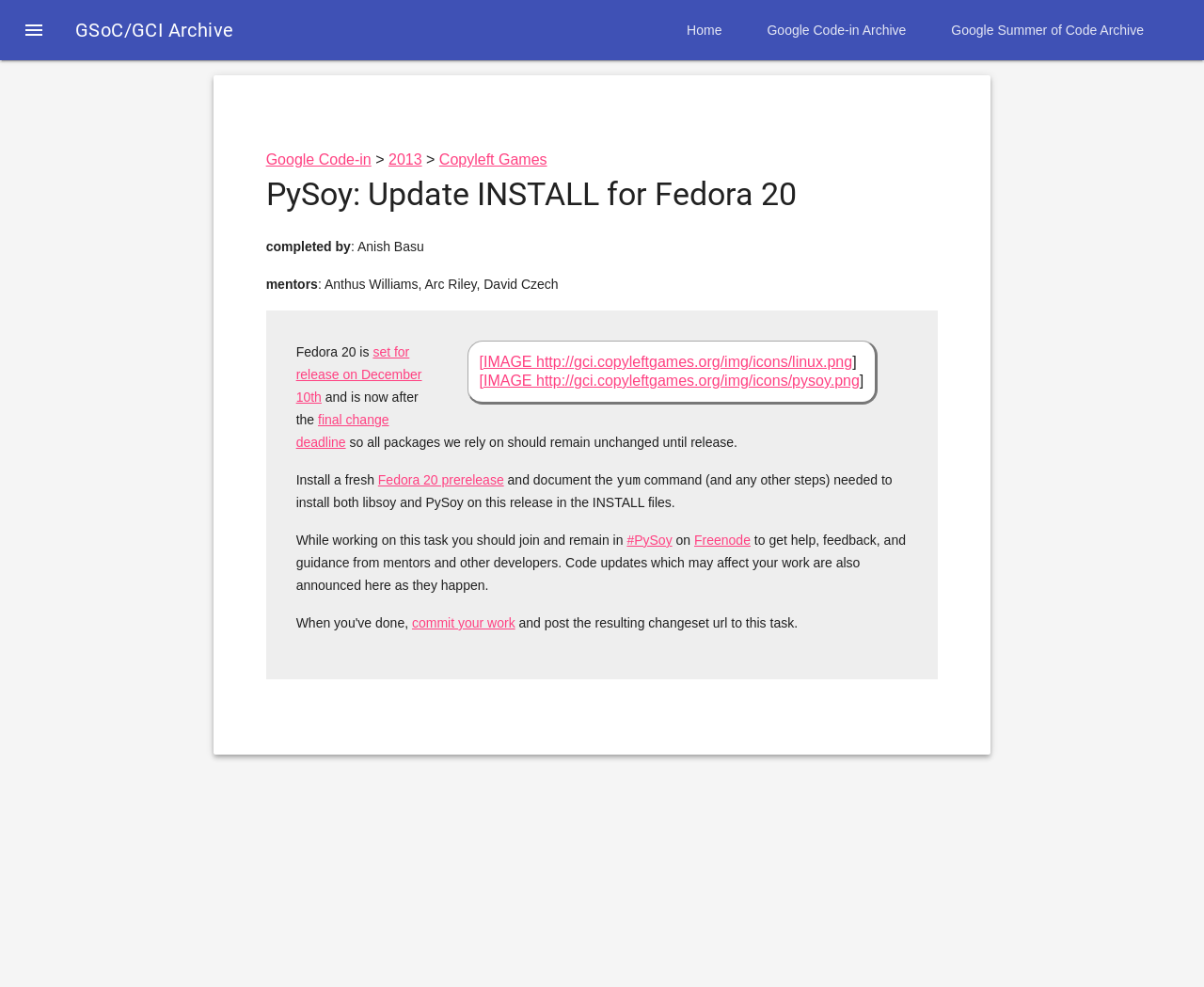Determine the bounding box coordinates of the region that needs to be clicked to achieve the task: "Click the 'Home' link".

[0.552, 0.0, 0.618, 0.061]